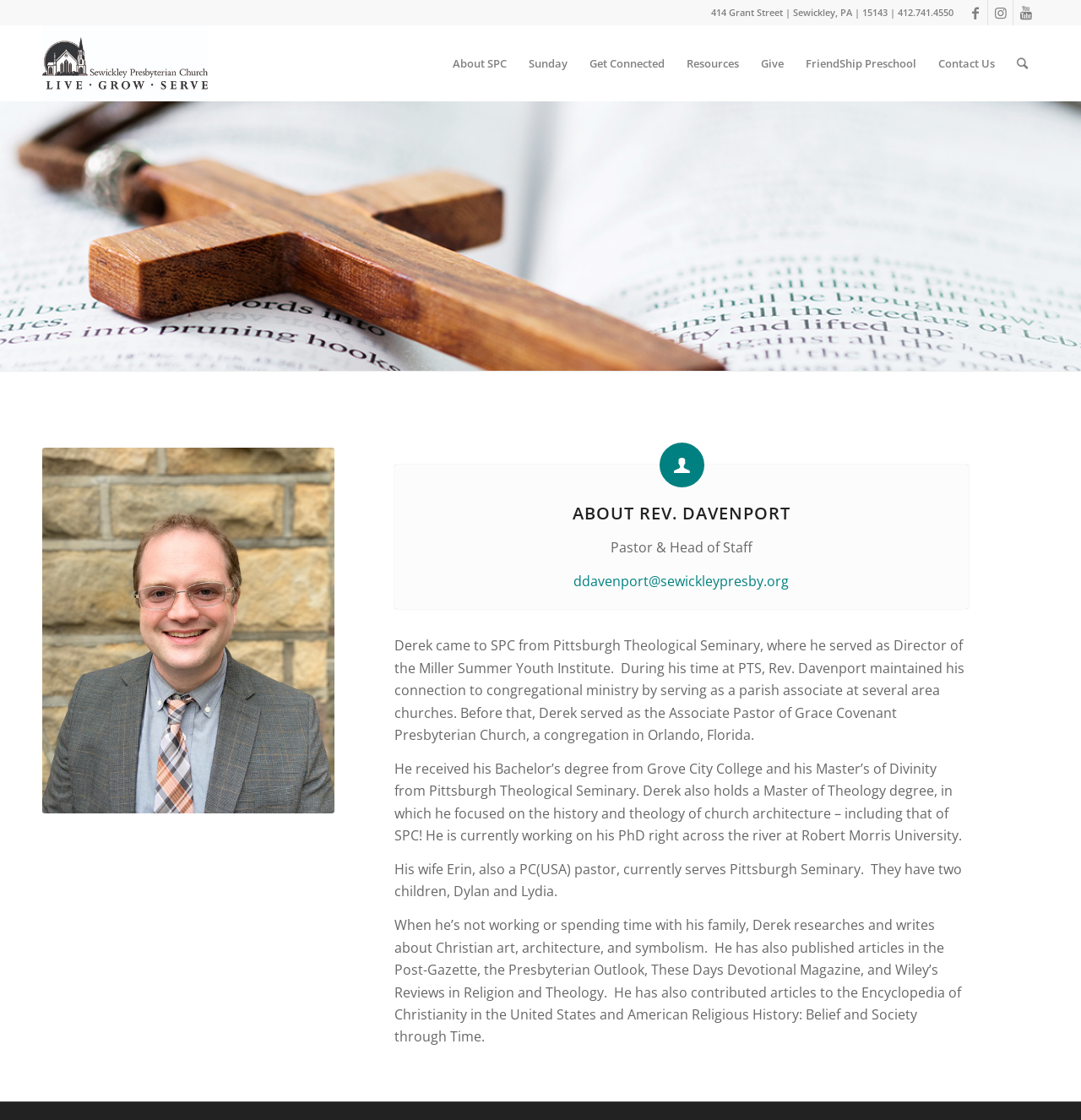How many children do Rev. Derek Davenport and his wife have?
Offer a detailed and full explanation in response to the question.

I found this information by reading the text 'They have two children, Dylan and Lydia'.